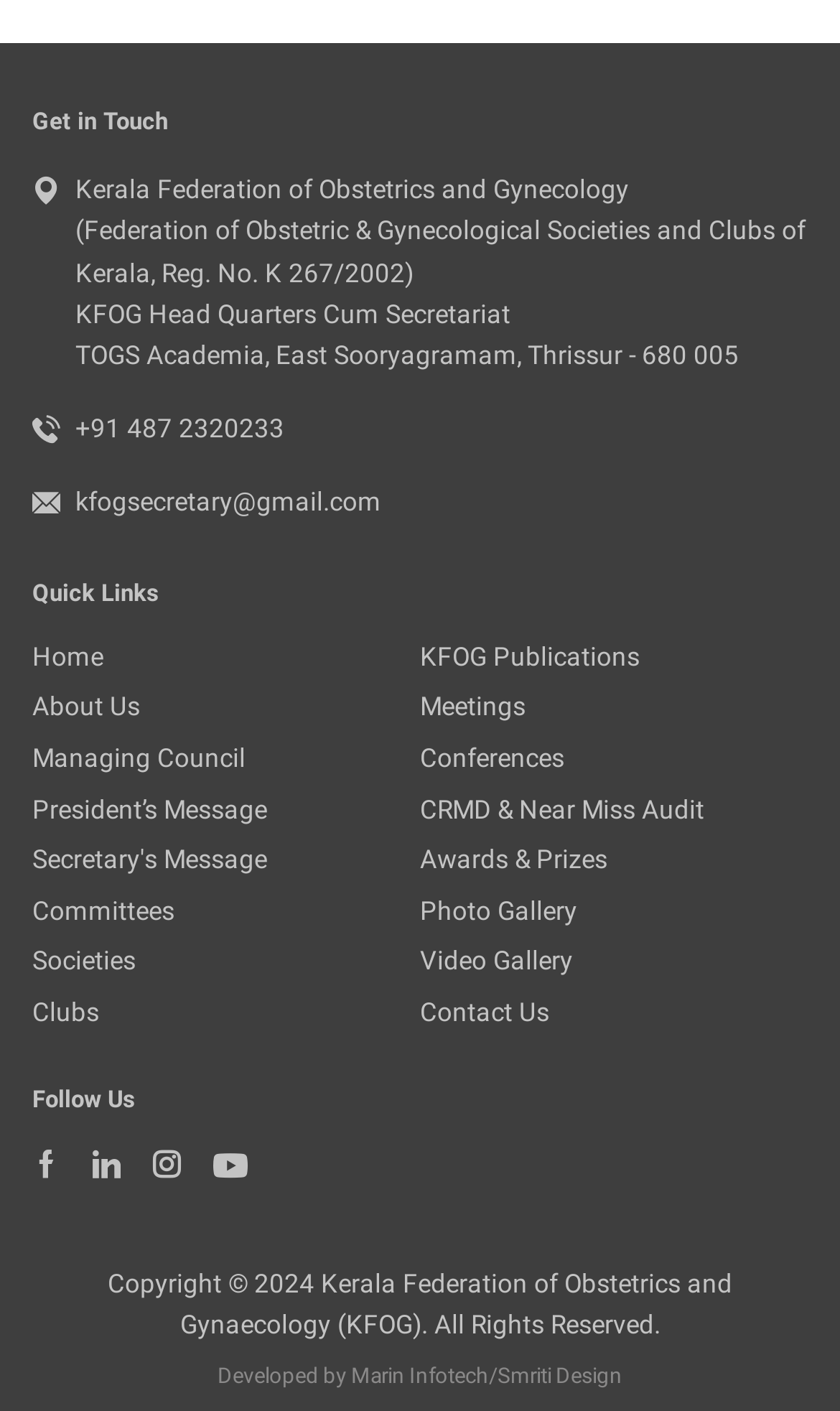Locate the bounding box coordinates of the area that needs to be clicked to fulfill the following instruction: "Visit the home page". The coordinates should be in the format of four float numbers between 0 and 1, namely [left, top, right, bottom].

[0.038, 0.455, 0.123, 0.476]